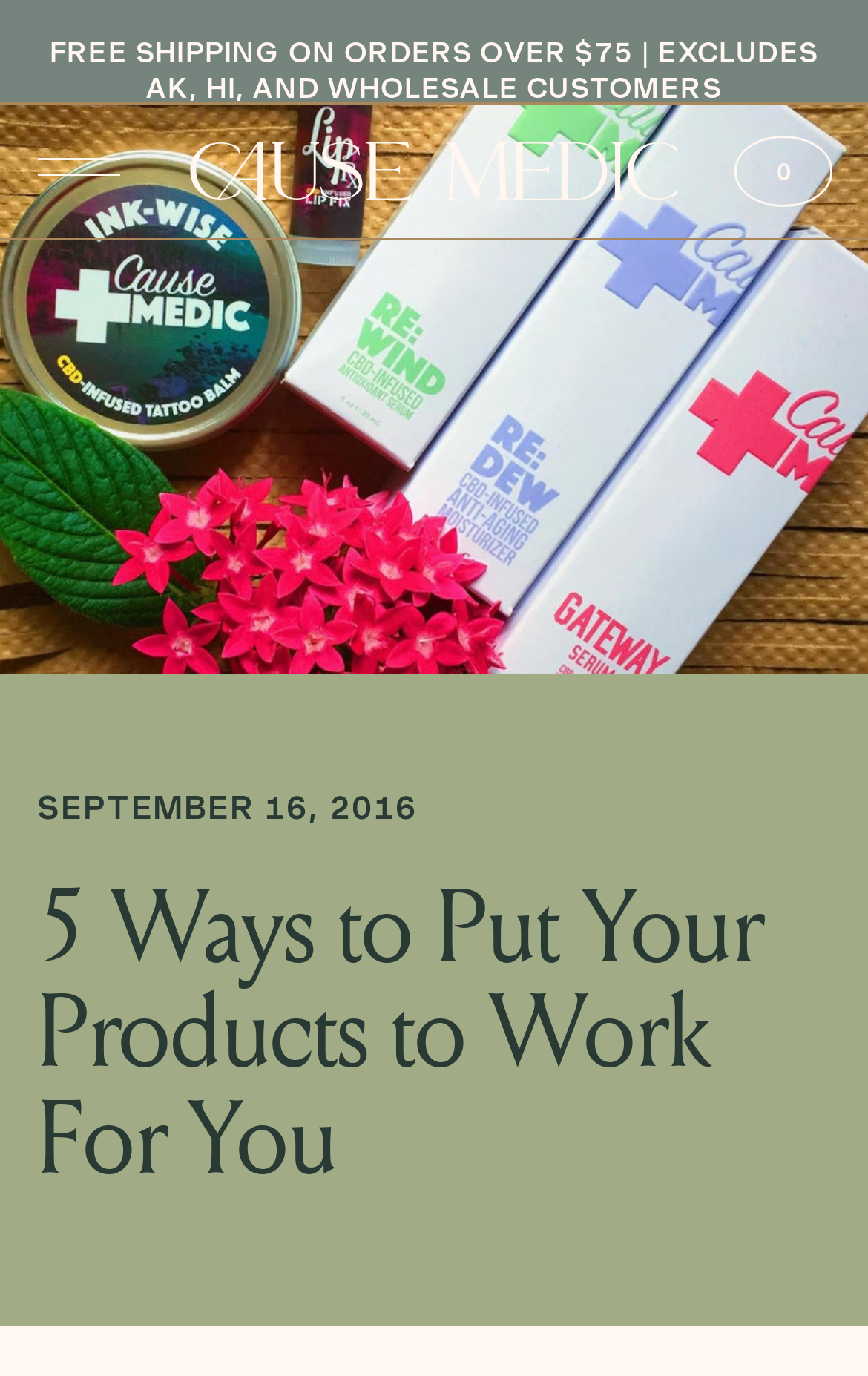Extract the bounding box of the UI element described as: "CauseMedic".

[0.193, 0.104, 0.807, 0.146]